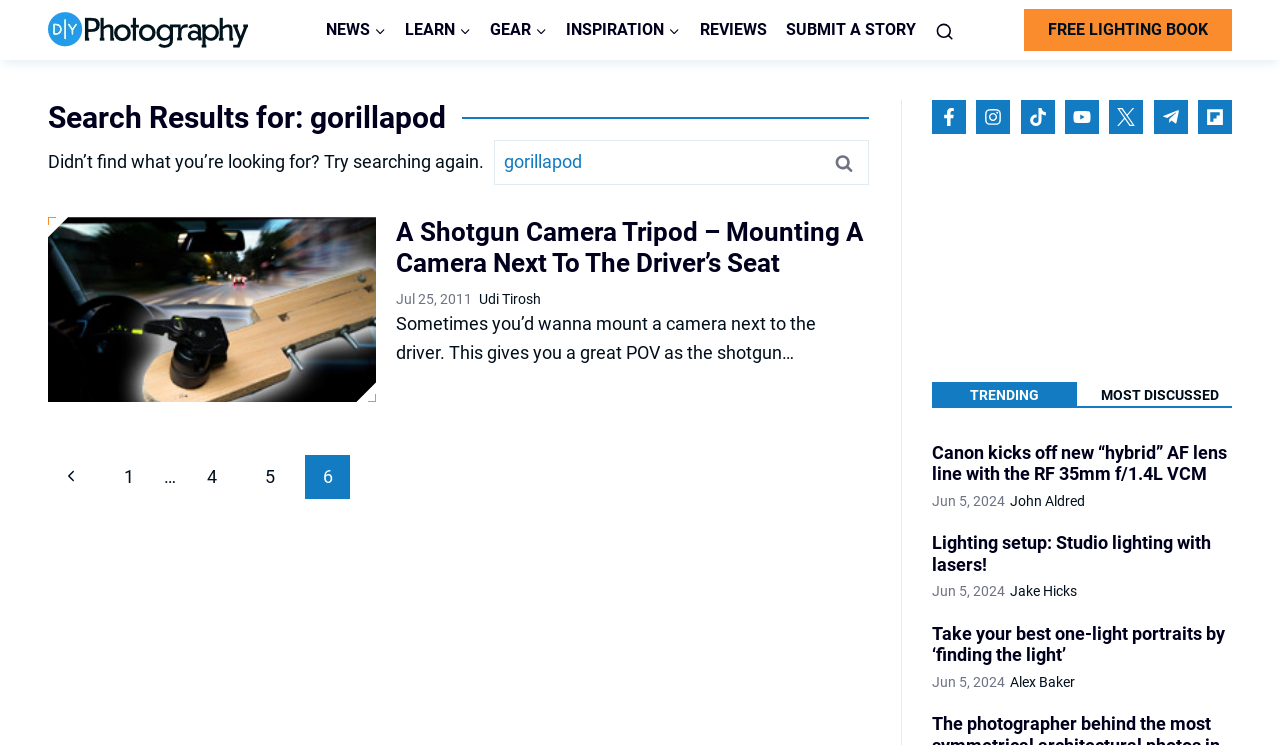What is the name of the website?
Please provide a single word or phrase based on the screenshot.

DIYP